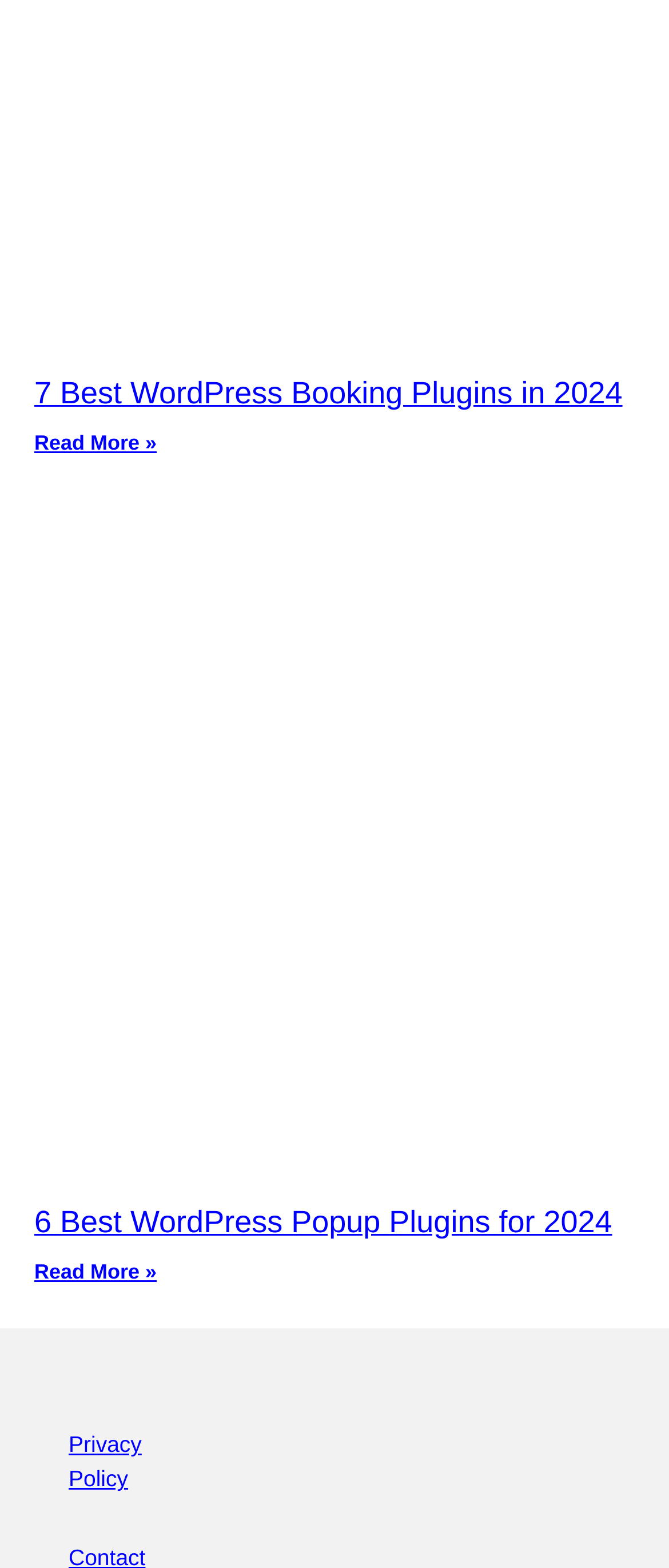What is the purpose of the 'Read More »' text?
Please give a detailed and elaborate answer to the question.

The 'Read More »' text is a static text element that appears after some links, indicating that there is more content to be read about the topic.